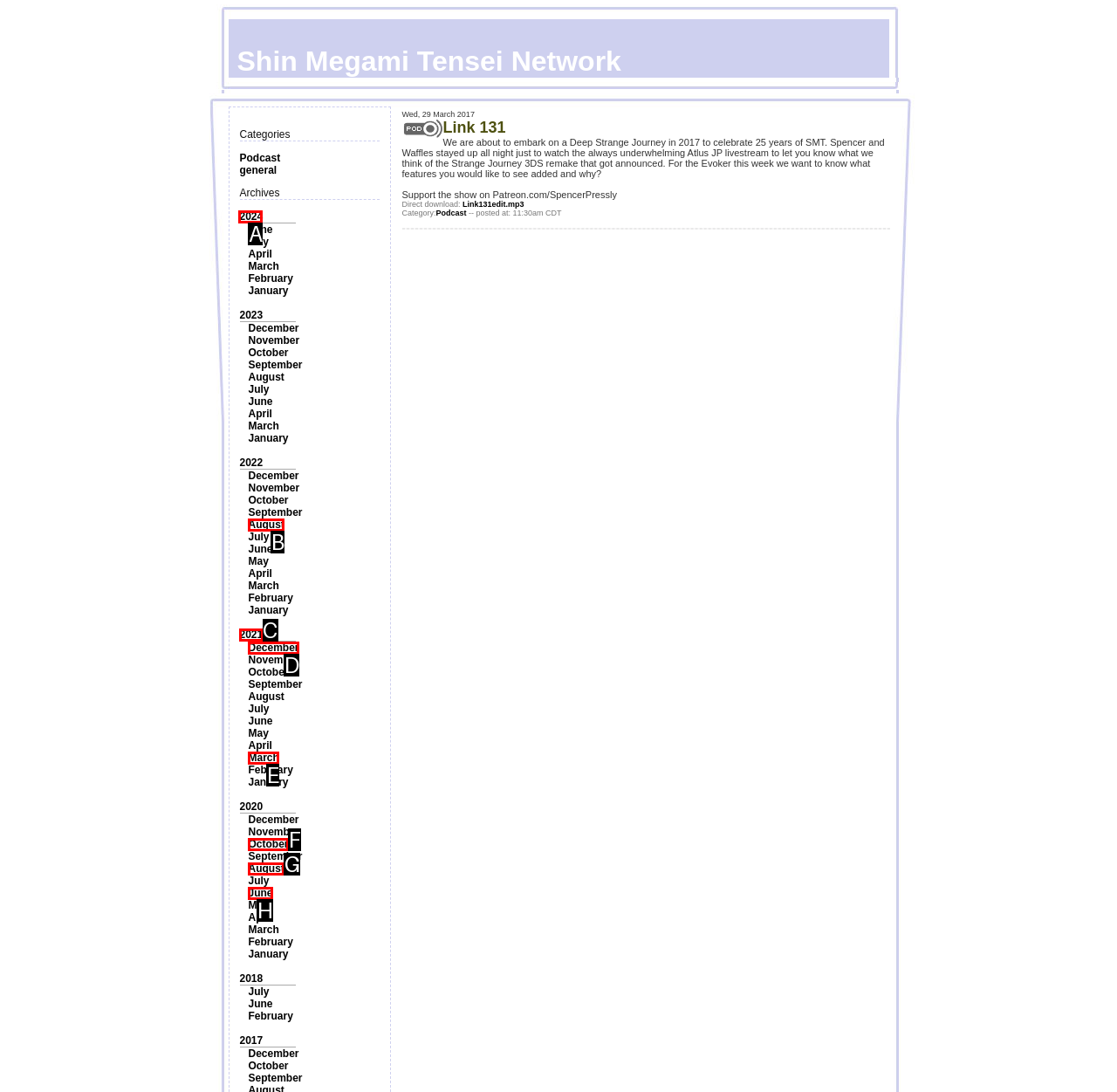Choose the HTML element that should be clicked to accomplish the task: Go to the '2024' page. Answer with the letter of the chosen option.

A